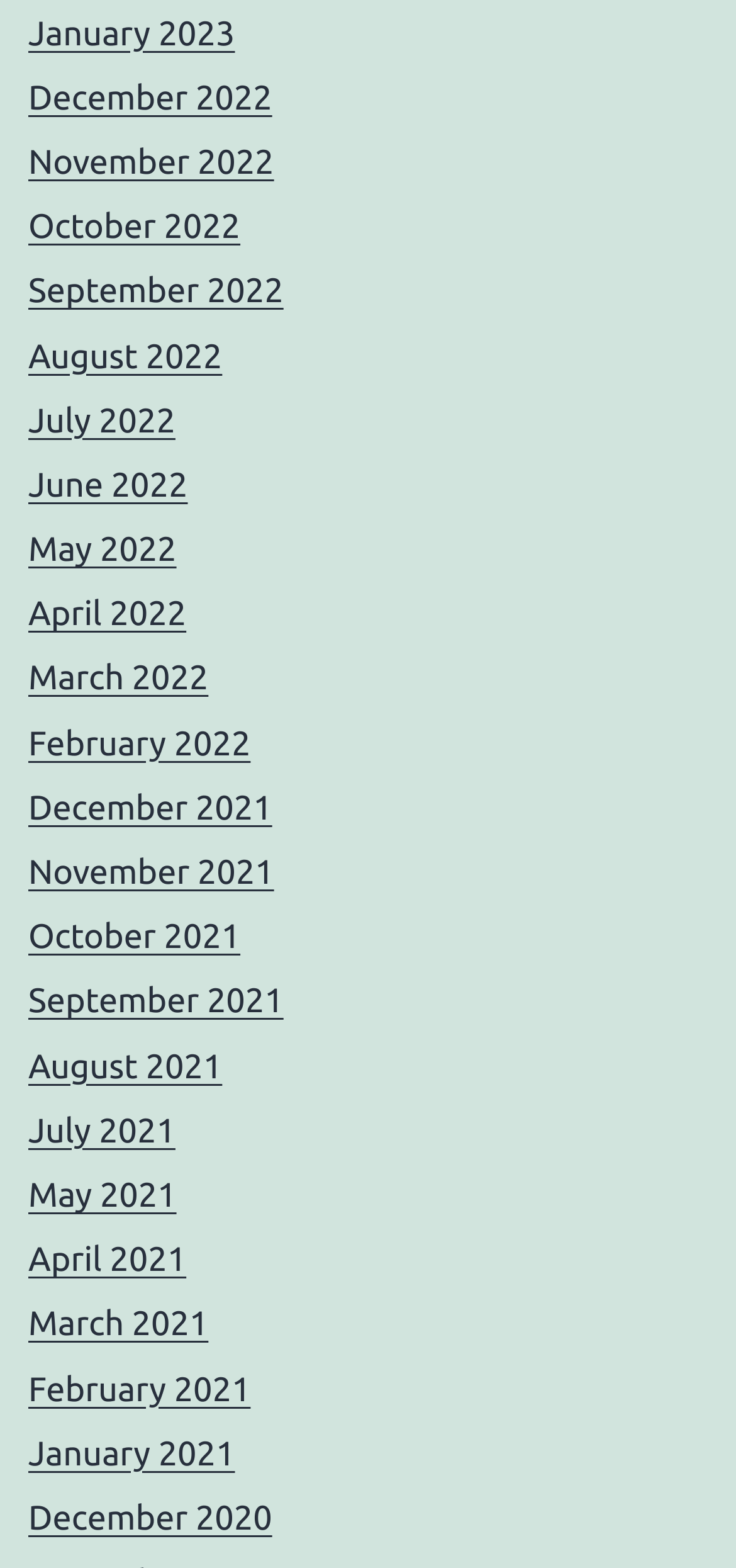Analyze the image and provide a detailed answer to the question: How many links are there on the webpage?

I counted the number of link elements on the webpage and found 24 links, each representing a month and year.